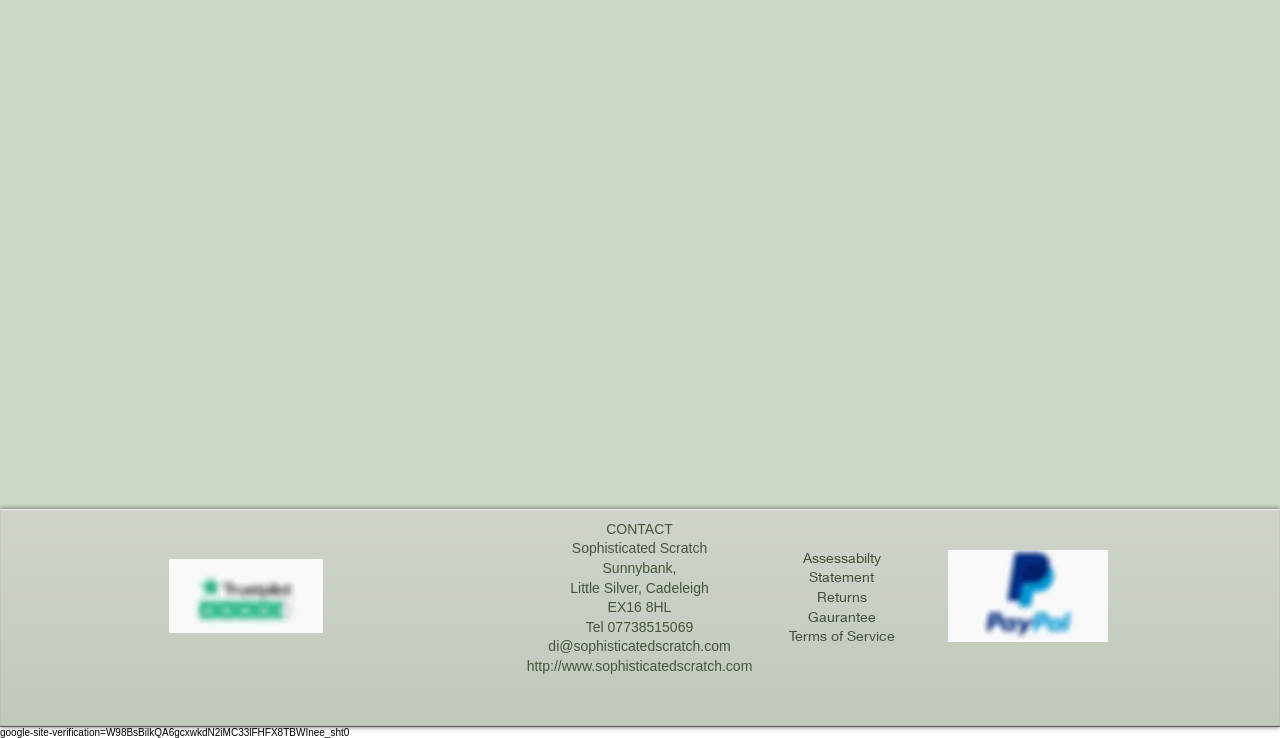Calculate the bounding box coordinates of the UI element given the description: "CONTACT".

[0.474, 0.706, 0.526, 0.727]